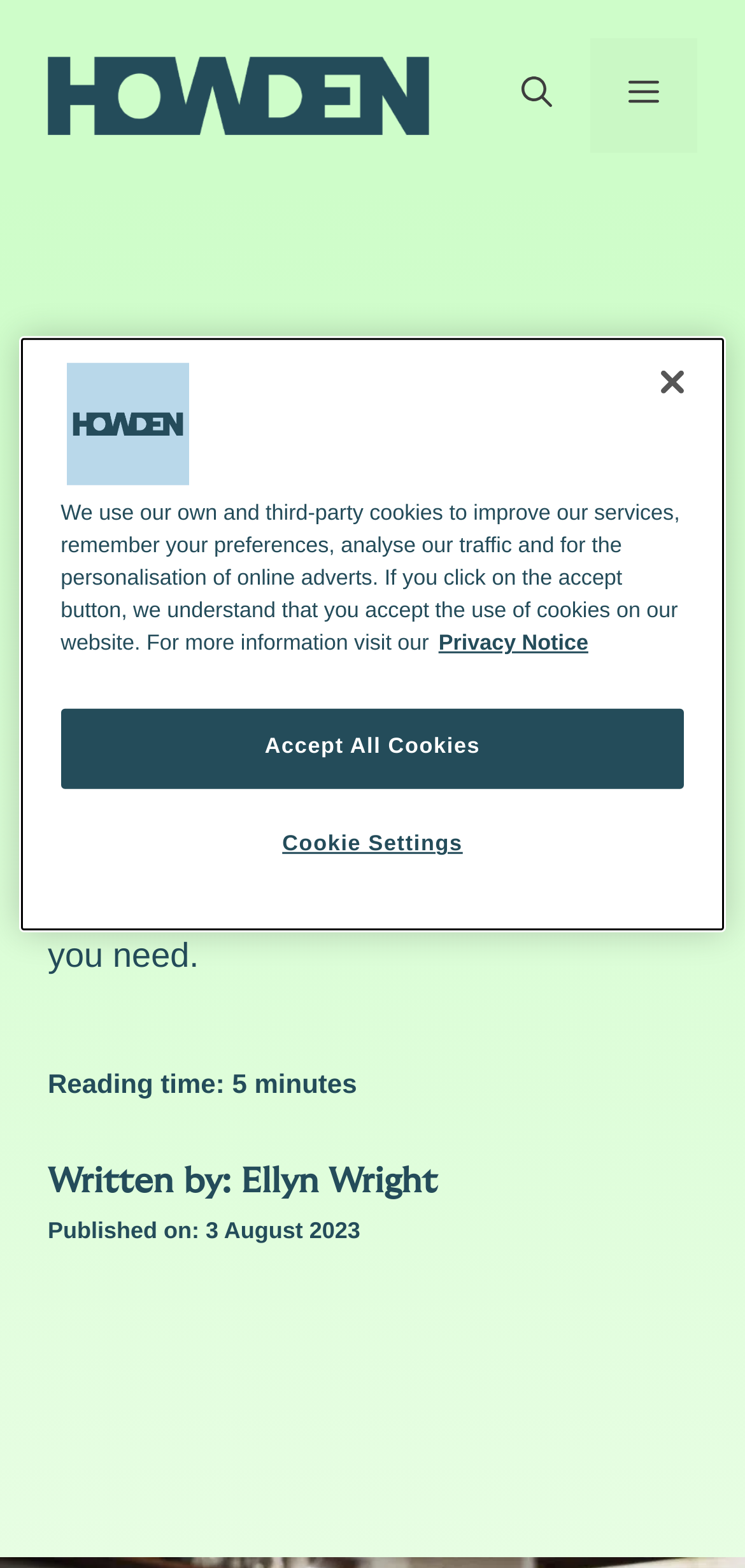Please determine the bounding box coordinates of the clickable area required to carry out the following instruction: "Open the search bar". The coordinates must be four float numbers between 0 and 1, represented as [left, top, right, bottom].

[0.649, 0.024, 0.792, 0.097]